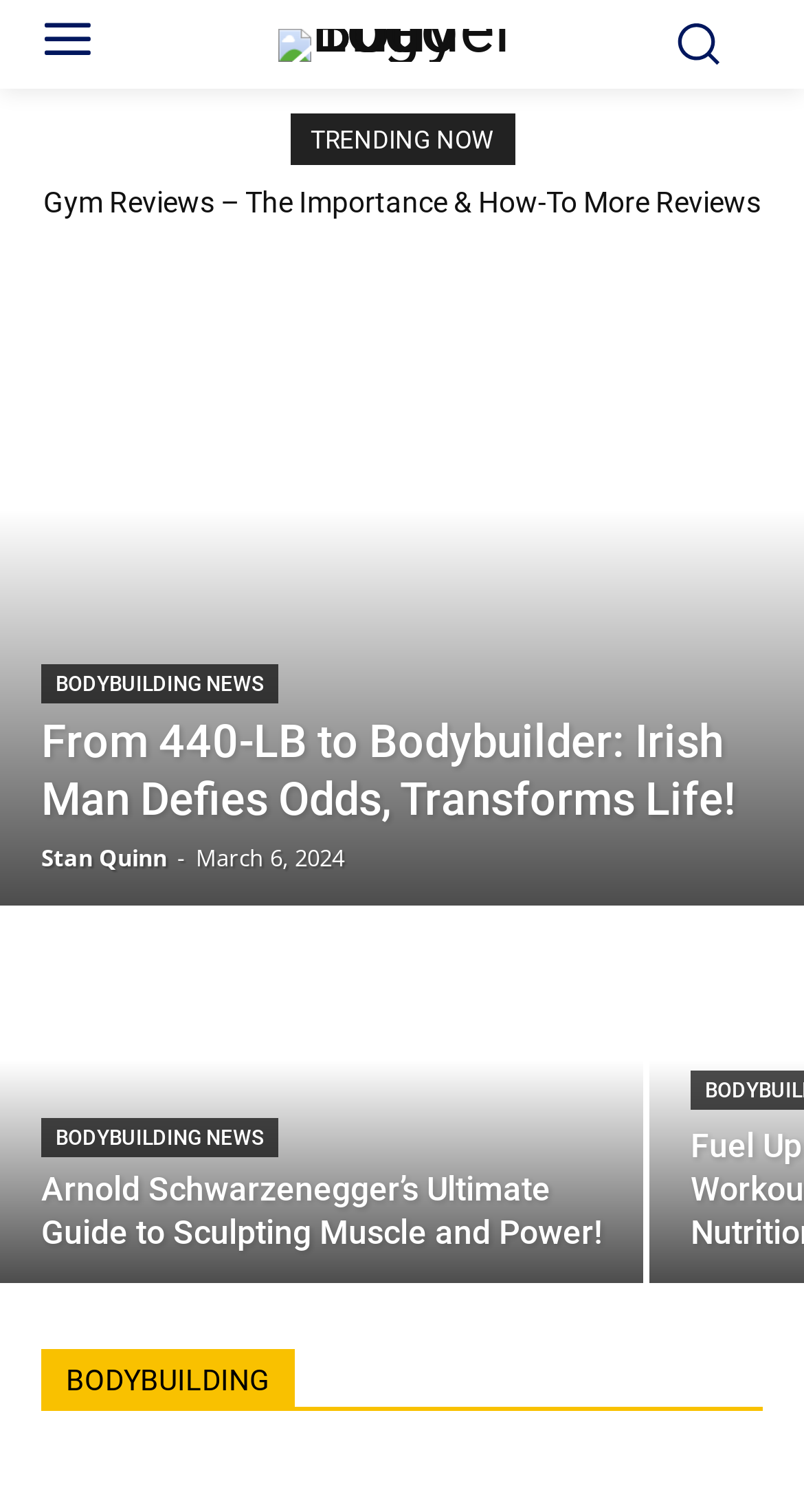Locate the bounding box coordinates of the segment that needs to be clicked to meet this instruction: "View the 'TRAPS ULTIMATE GUIDE' page".

[0.051, 0.123, 0.949, 0.145]